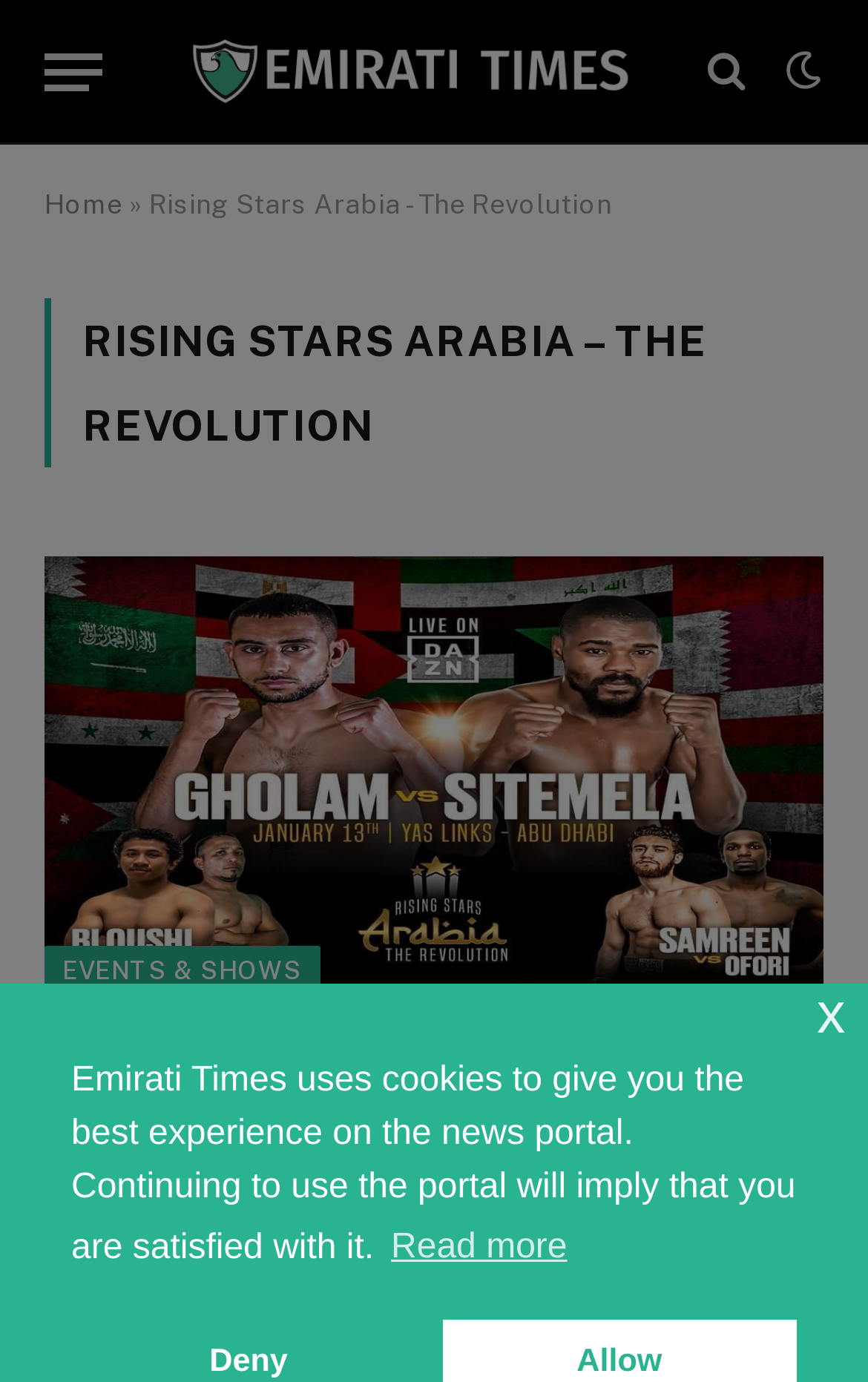Explain the contents of the webpage comprehensively.

The webpage is a news portal, Emirati Times, which offers the latest news from the Gulf region. At the top left corner, there is a "Menu" button. Next to it, there is a link to the Emirati Times website, accompanied by an image of the same name. On the top right corner, there are three social media links, represented by icons.

Below the top section, there is a main heading that reads "RISING STARS ARABIA – THE REVOLUTION". Underneath, there is a section with a link to "Boxing" accompanied by an image, and another link to "EVENTS & SHOWS". 

The main content of the page is an article with a heading that reads "“Rising Star Arabia: The Revolution” kicks off boxing action". The article has a link to the same title, and is attributed to a "Trainee Reporter". The date of the article, "Jan 13, 2024", is displayed below the author's name.

At the bottom of the page, there is a notification about the use of cookies on the website, with a button to read more about it. There is also a button to close the cookie notification on the bottom right corner.